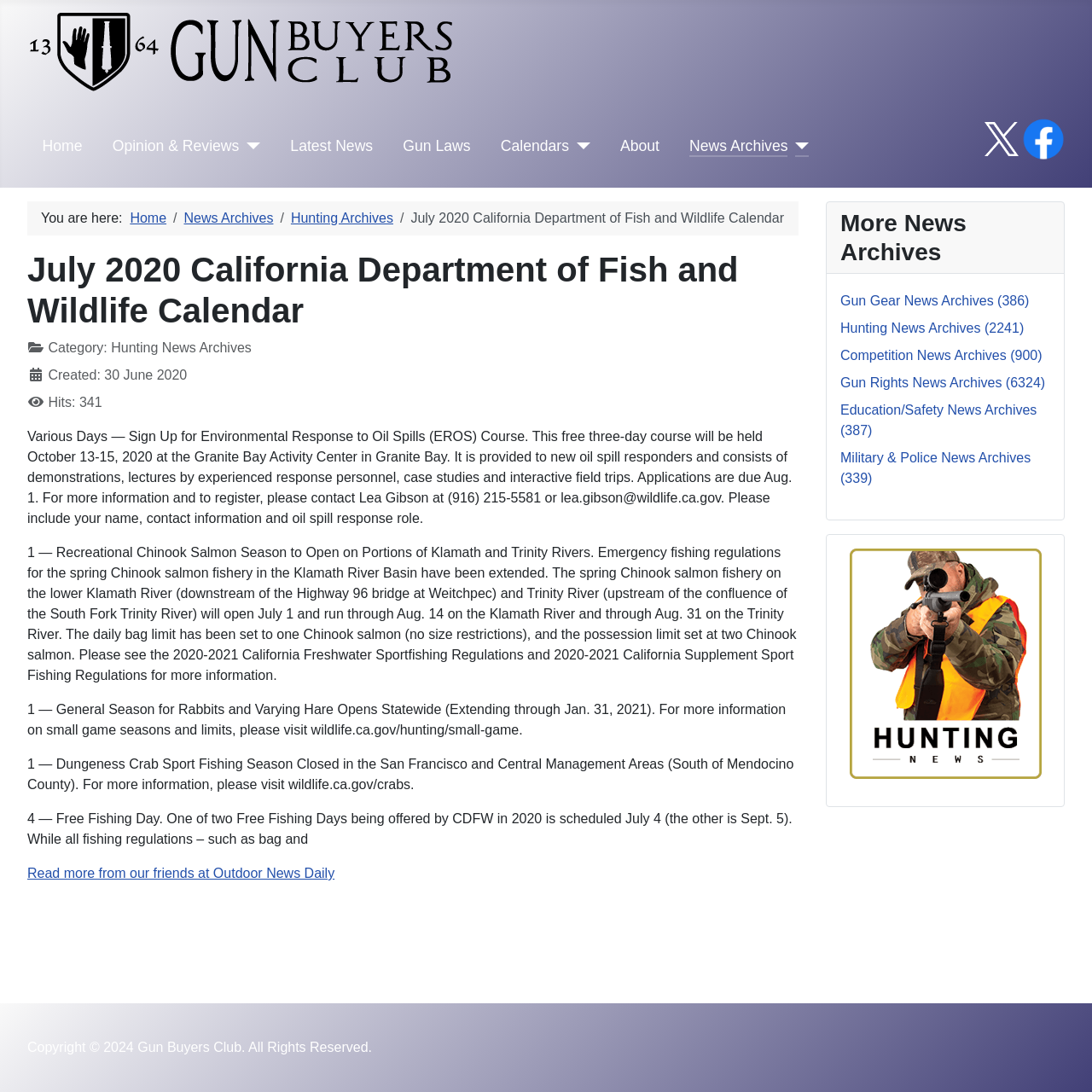Find the bounding box coordinates of the clickable area that will achieve the following instruction: "Click on the 'Home' link in the main menu".

[0.039, 0.123, 0.075, 0.144]